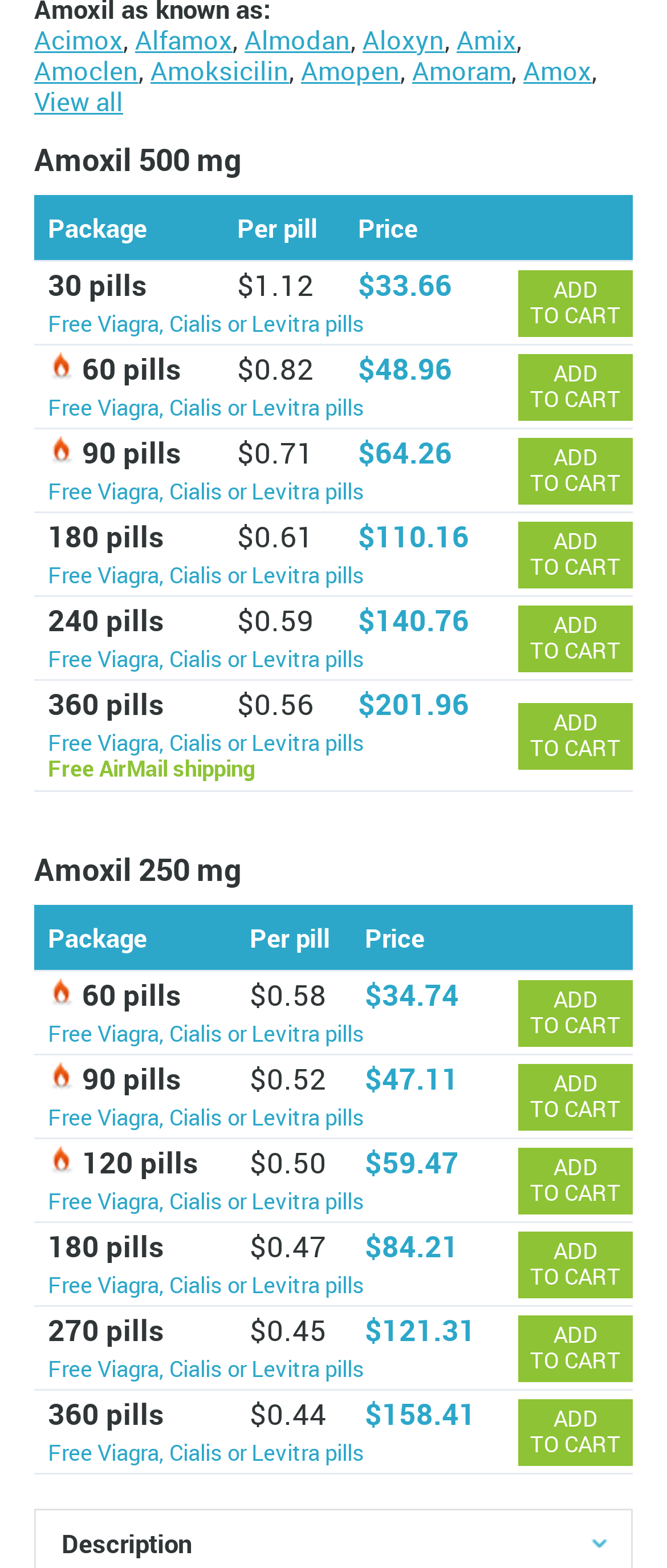Please provide a comprehensive response to the question based on the details in the image: What is the purpose of this webpage?

Based on the webpage content, it appears to be a webpage that provides information about Amoxil 500 mg, a medication. The webpage contains a list of links to different brands of Amoxil 500 mg, a table with package information, and a heading that indicates the webpage is about Amoxil 500 mg.